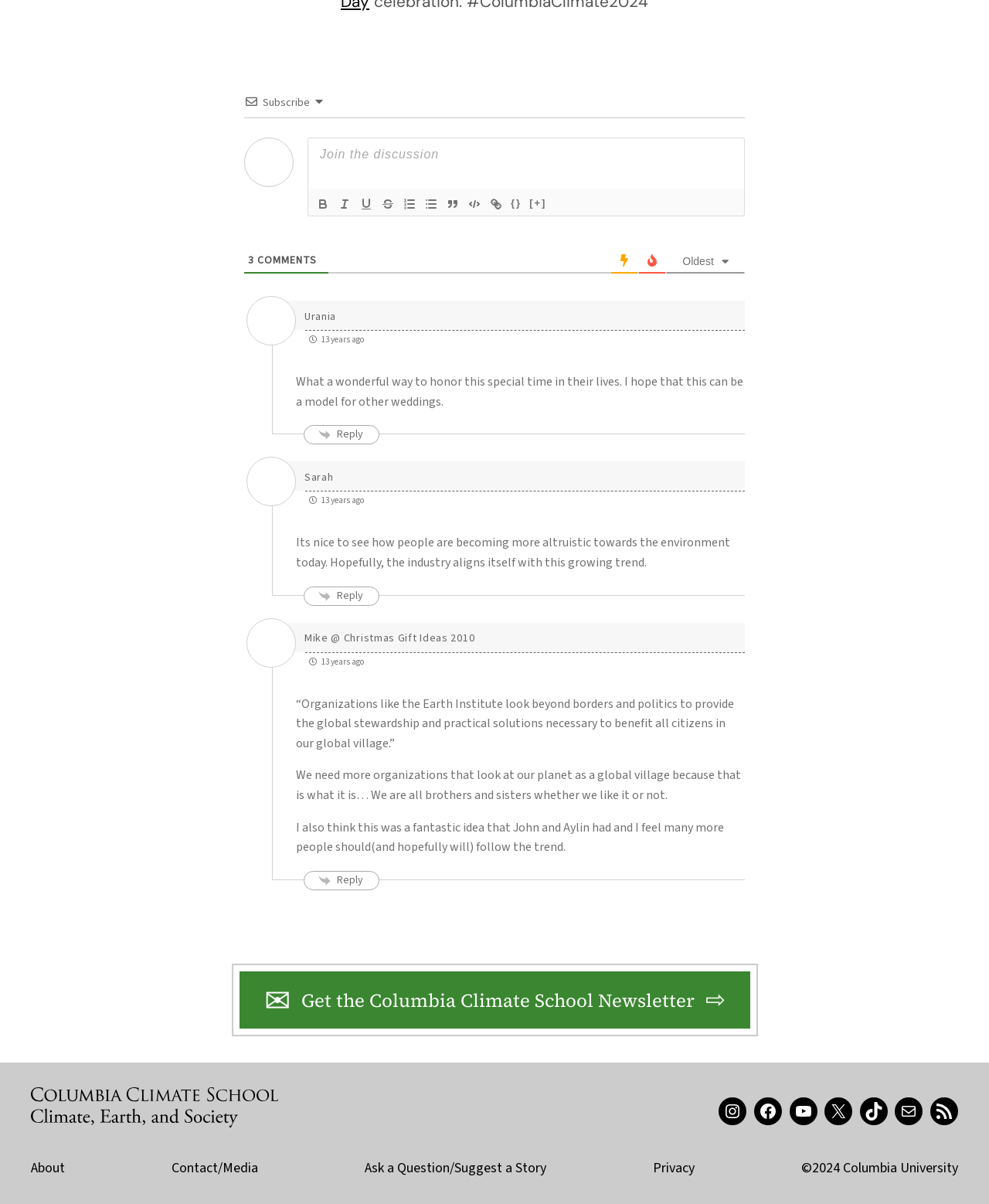How many social media links are there?
Using the image as a reference, answer the question in detail.

I counted the number of social media links at the bottom of the page and found six links to Instagram, Facebook, YouTube, Twitter, TikTok, and Newsletter.